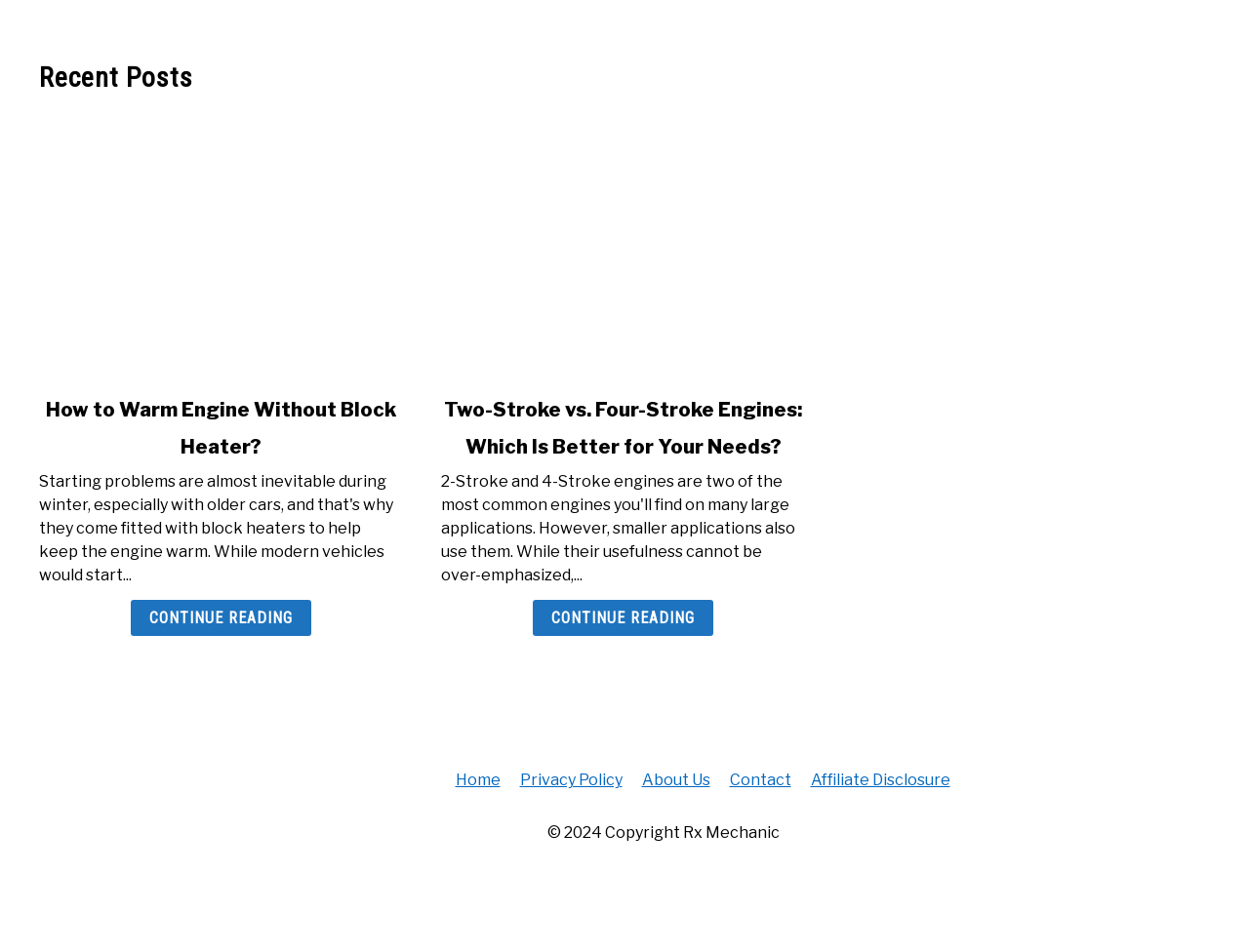Can you pinpoint the bounding box coordinates for the clickable element required for this instruction: "view article Two-Stroke vs. Four-Stroke Engines: Which Is Better for Your Needs?"? The coordinates should be four float numbers between 0 and 1, i.e., [left, top, right, bottom].

[0.354, 0.123, 0.645, 0.39]